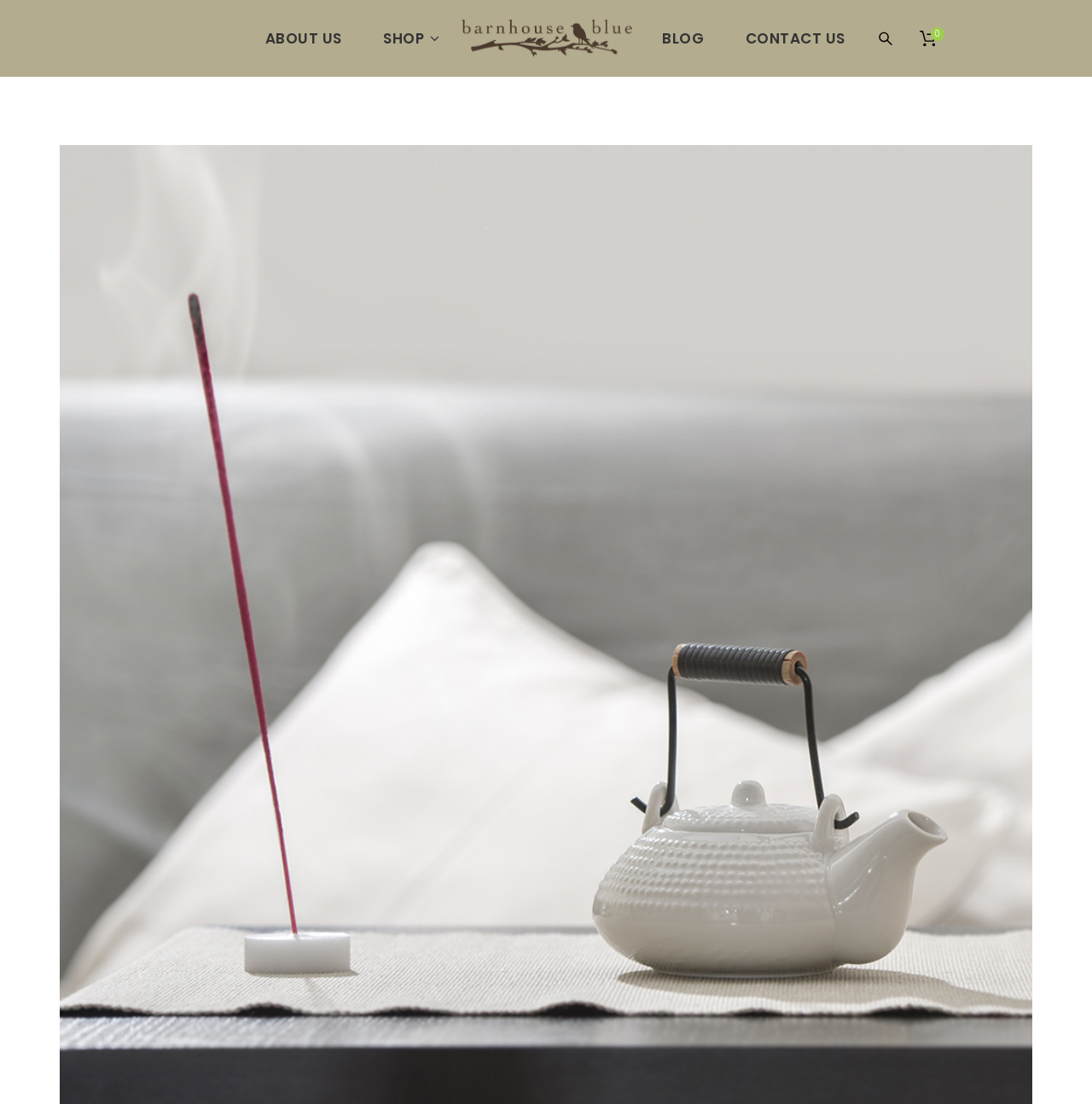Provide a brief response to the question below using a single word or phrase: 
How many small images are there?

3